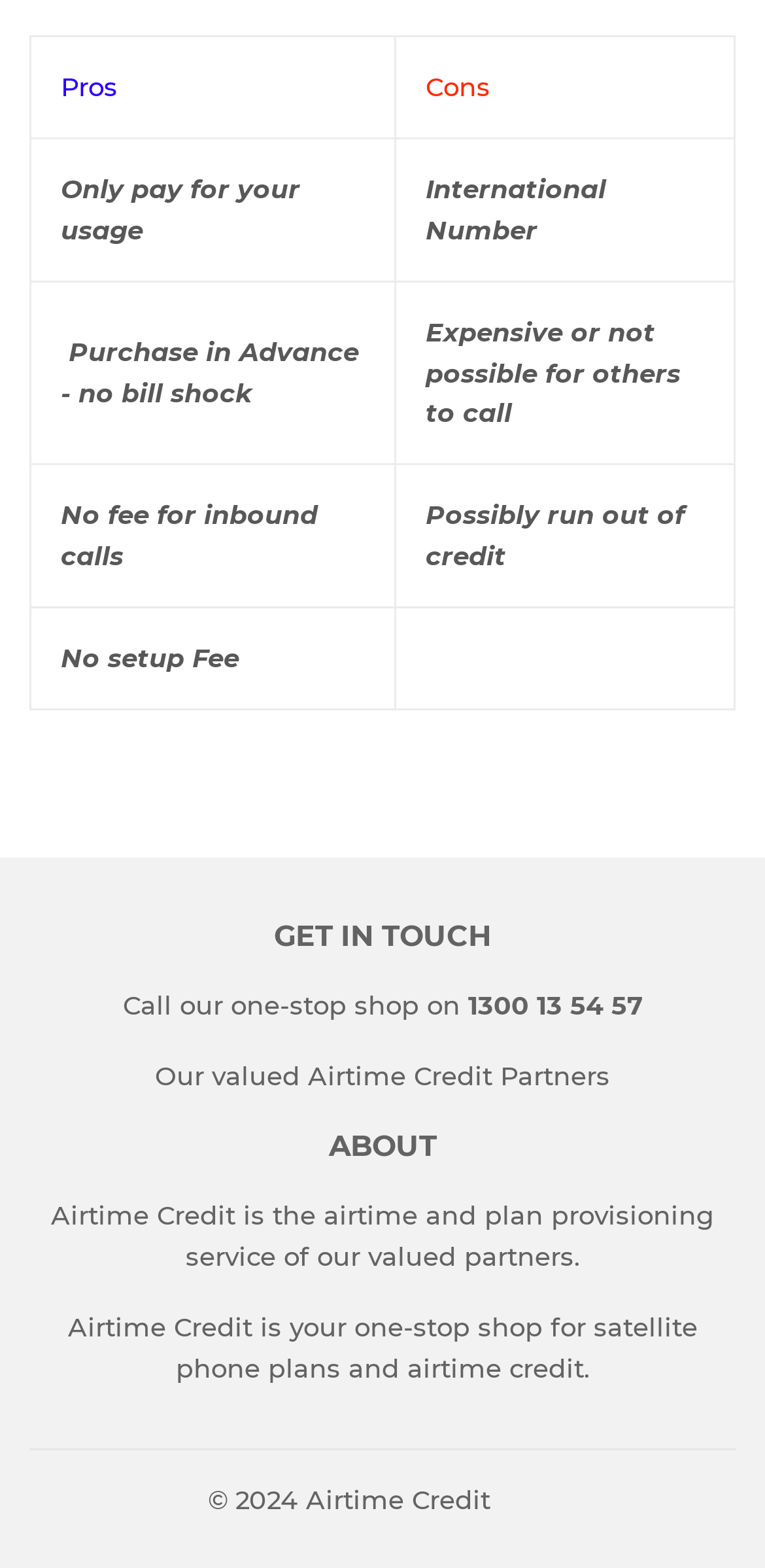Please provide a short answer using a single word or phrase for the question:
What is Airtime Credit?

Airtime and plan provisioning service